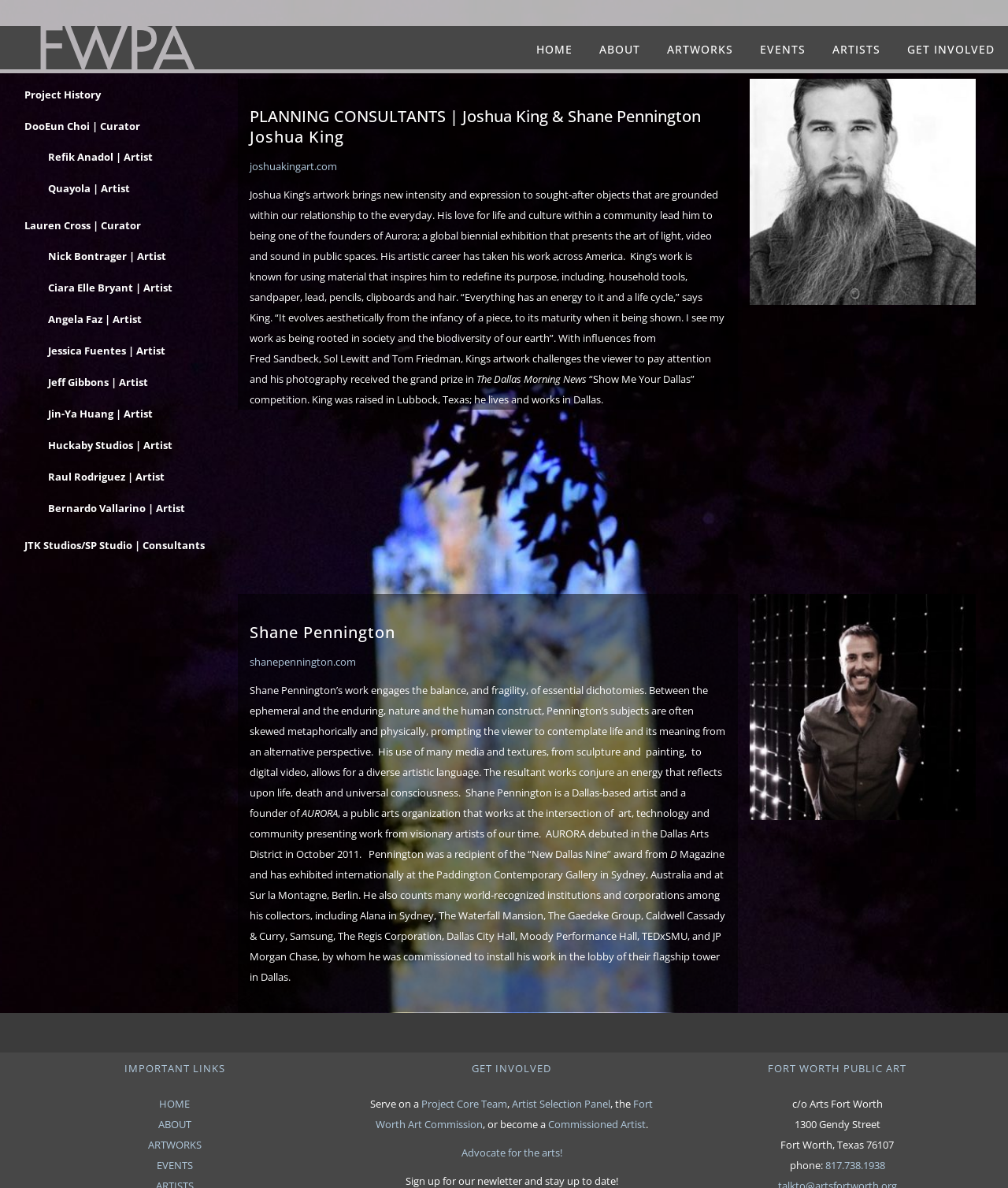From the webpage screenshot, predict the bounding box coordinates (top-left x, top-left y, bottom-right x, bottom-right y) for the UI element described here: Ciara Elle Bryant | Artist

[0.048, 0.236, 0.171, 0.248]